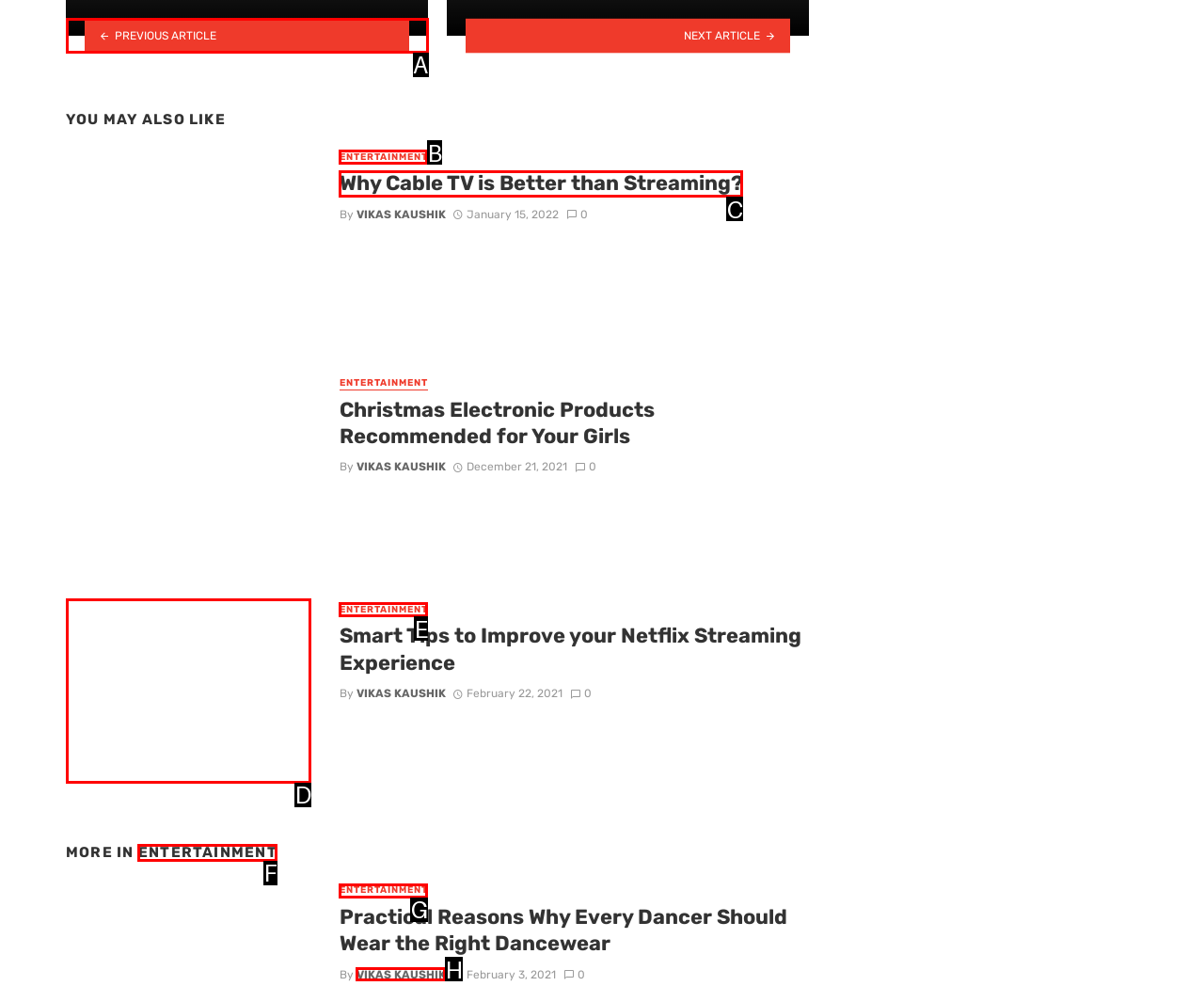Select the option that fits this description: Entertainment
Answer with the corresponding letter directly.

E